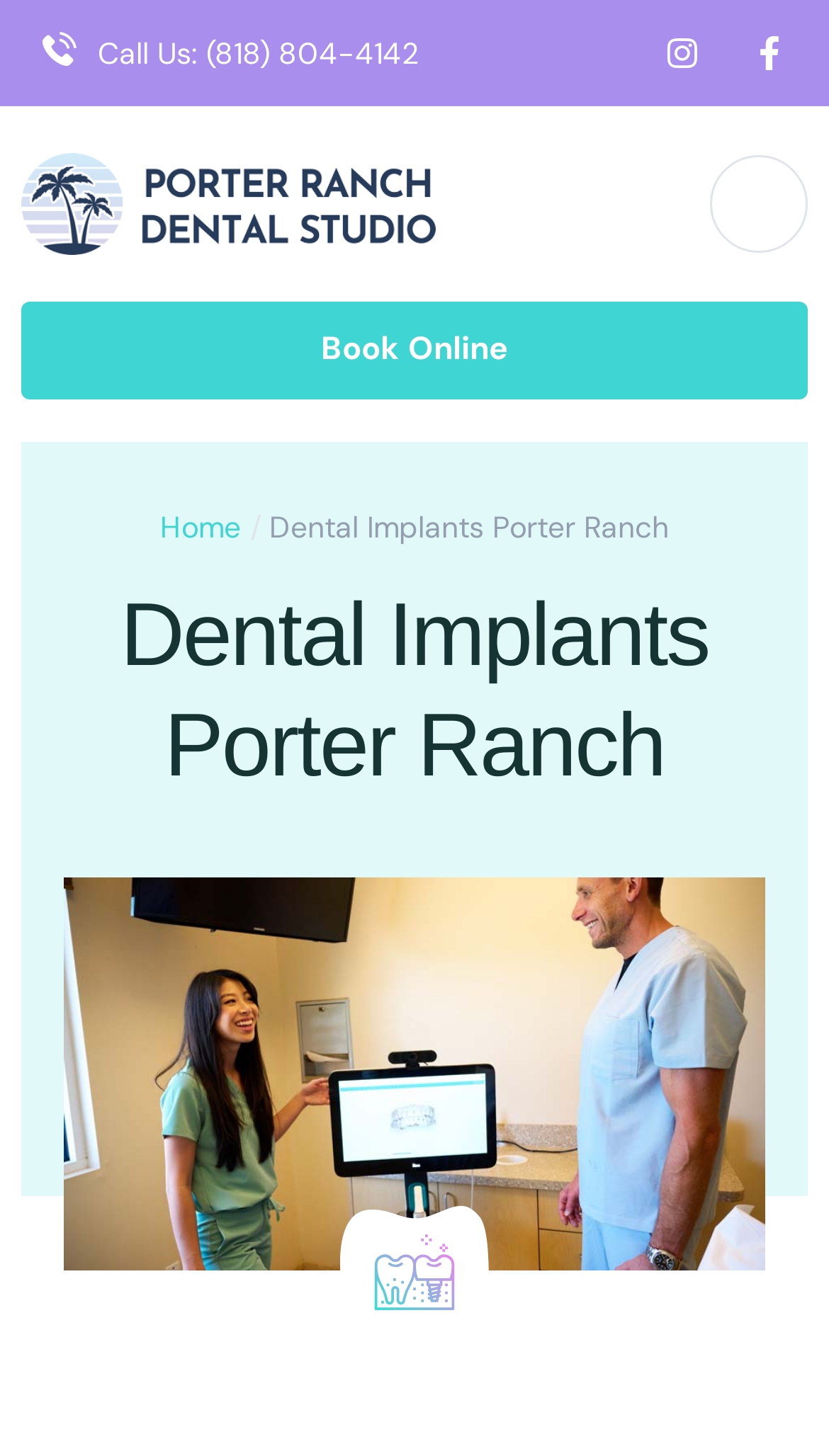Provide the bounding box coordinates of the HTML element this sentence describes: "(818) 804-4142". The bounding box coordinates consist of four float numbers between 0 and 1, i.e., [left, top, right, bottom].

[0.249, 0.023, 0.505, 0.05]